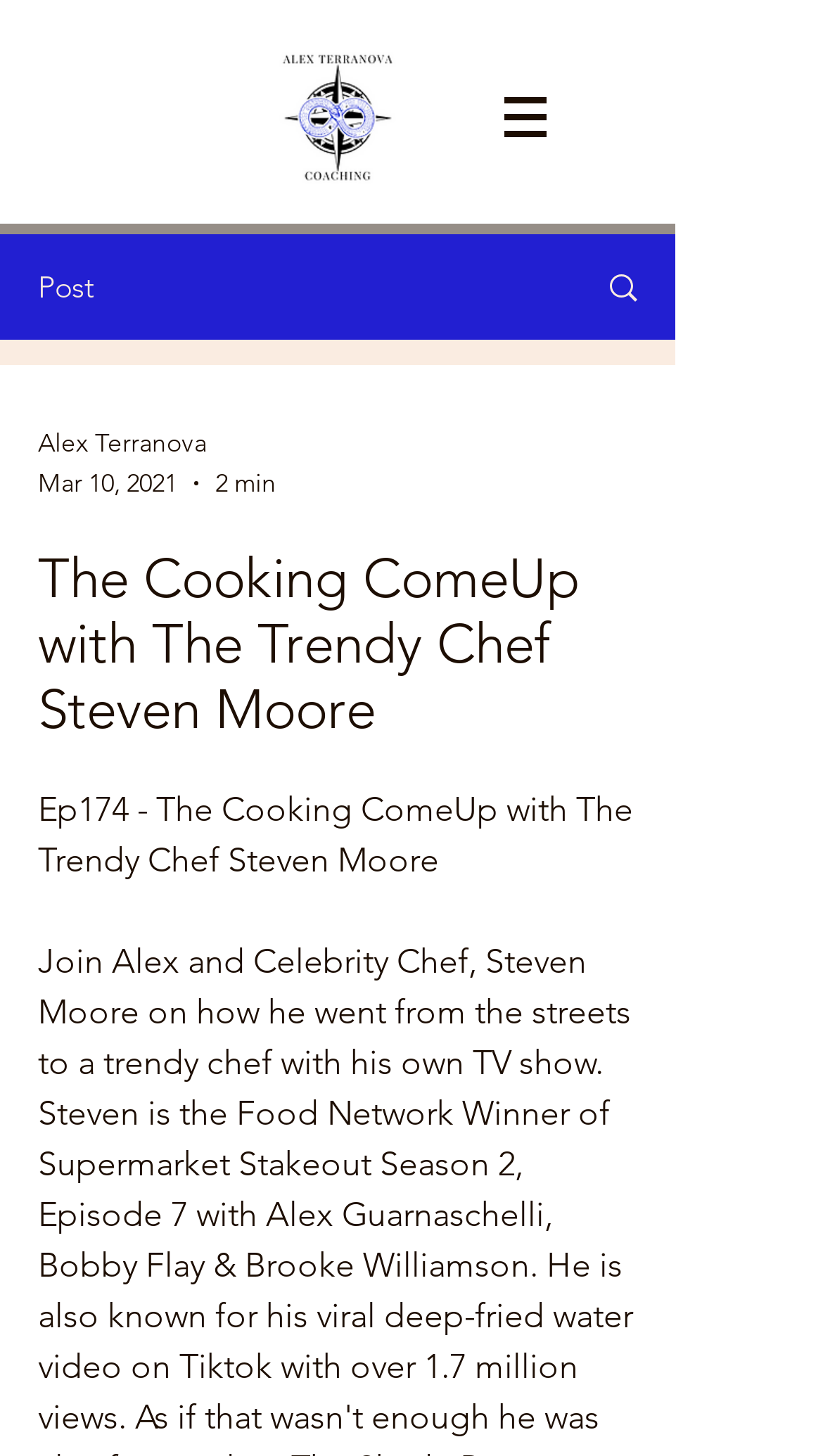Who is the author of the article?
Using the image, answer in one word or phrase.

Alex Terranova